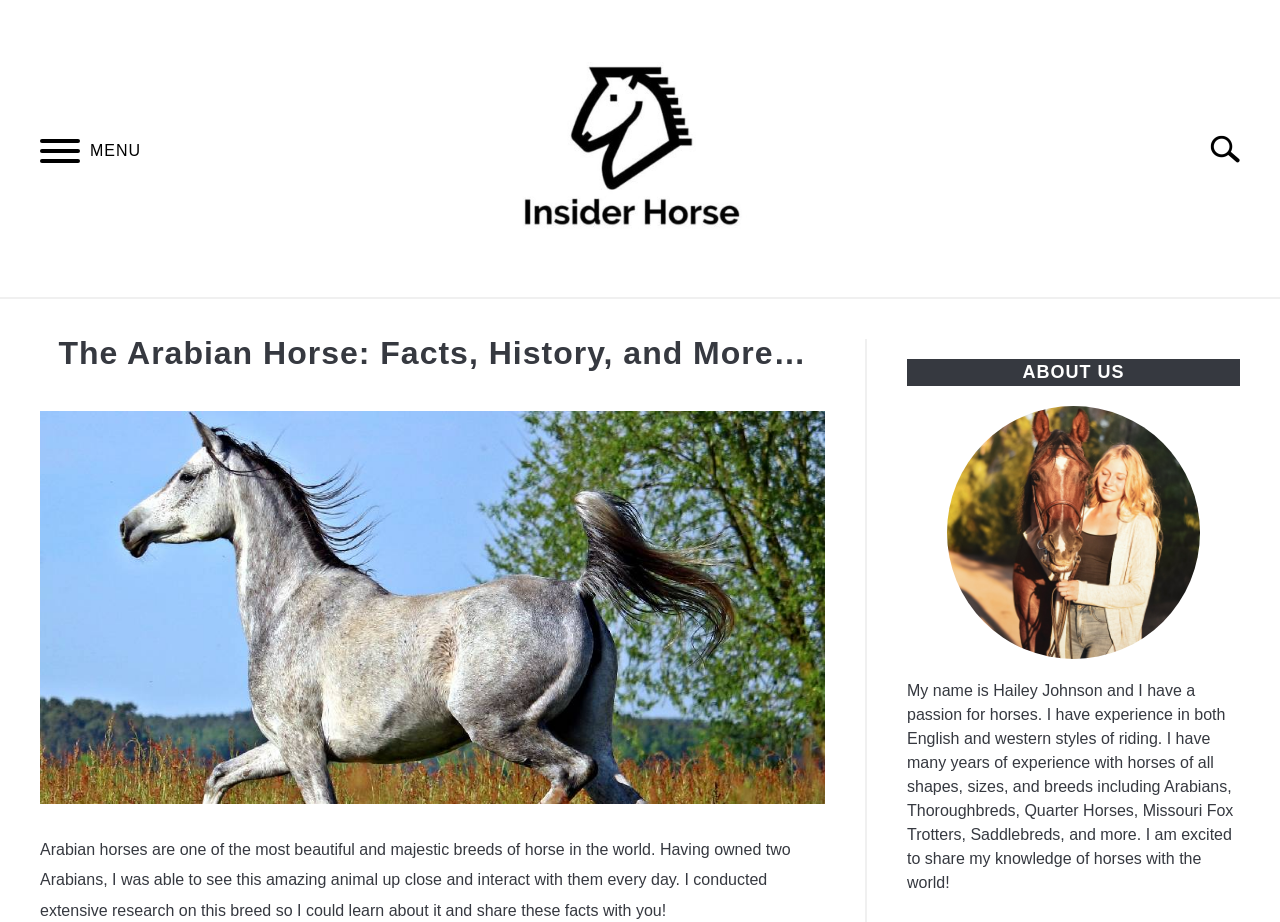Please determine the headline of the webpage and provide its content.

The Arabian Horse: Facts, History, and More…